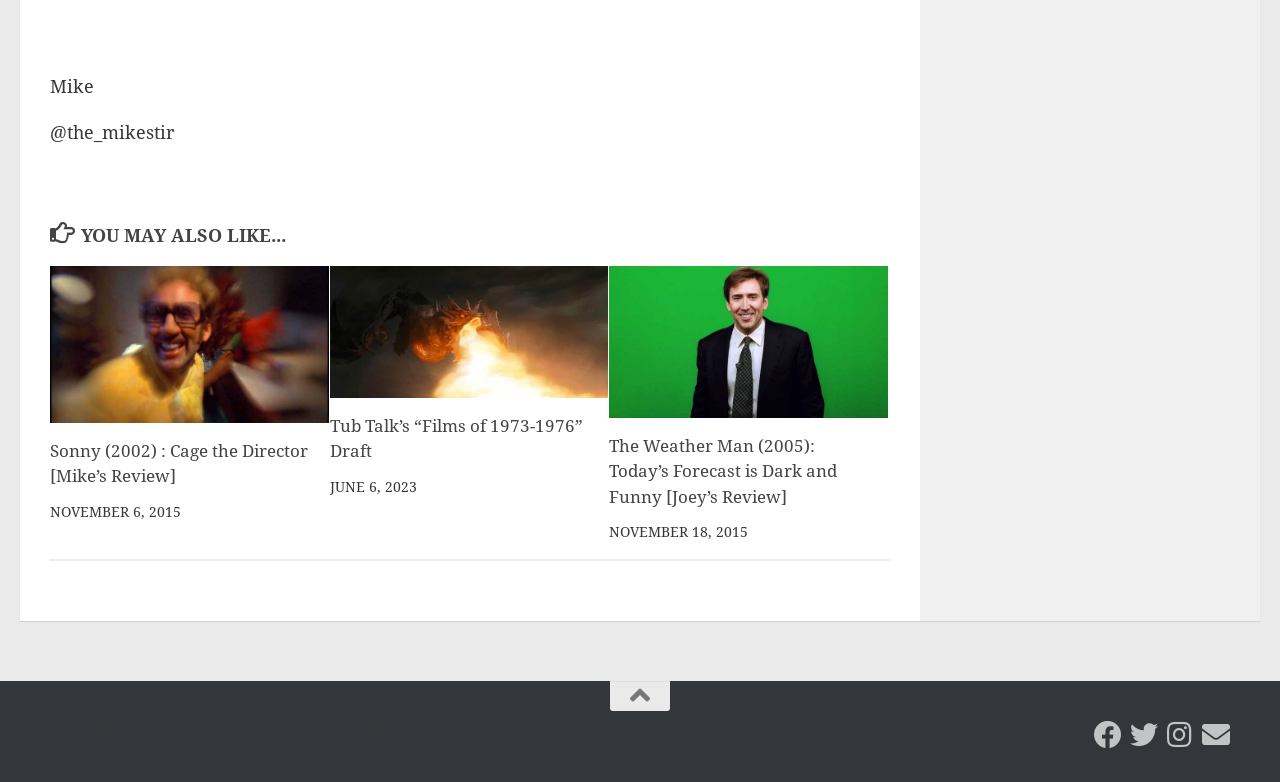What is the name of the podcast network?
Provide an in-depth and detailed answer to the question.

The name of the podcast network can be found at the bottom of the webpage, where it says 'The CageClub Podcast Network © 2024. All Rights Reserved.'. This suggests that the name of the podcast network is 'CageClub Podcast Network'.